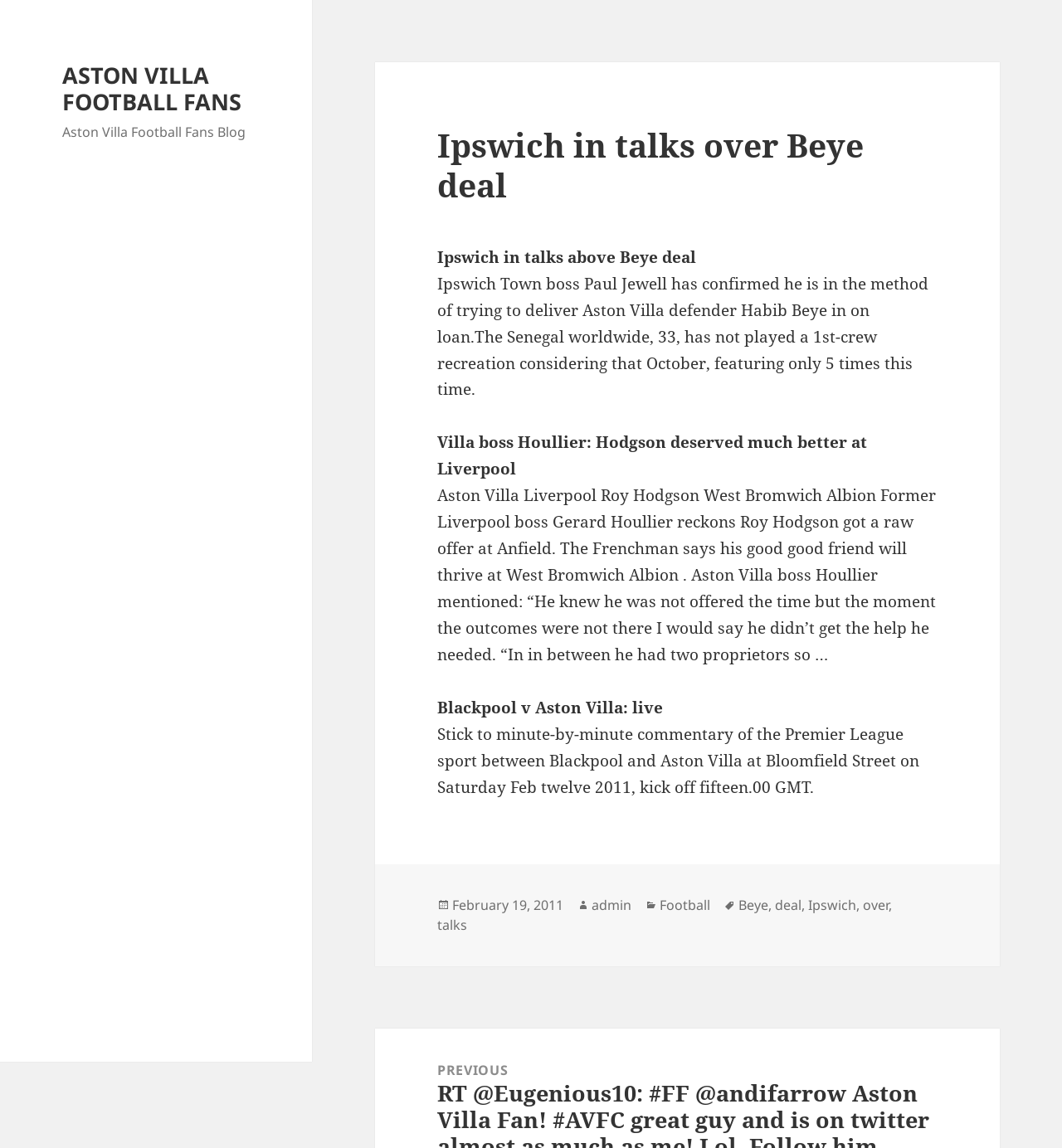Predict the bounding box of the UI element based on this description: "deal".

[0.73, 0.78, 0.755, 0.797]